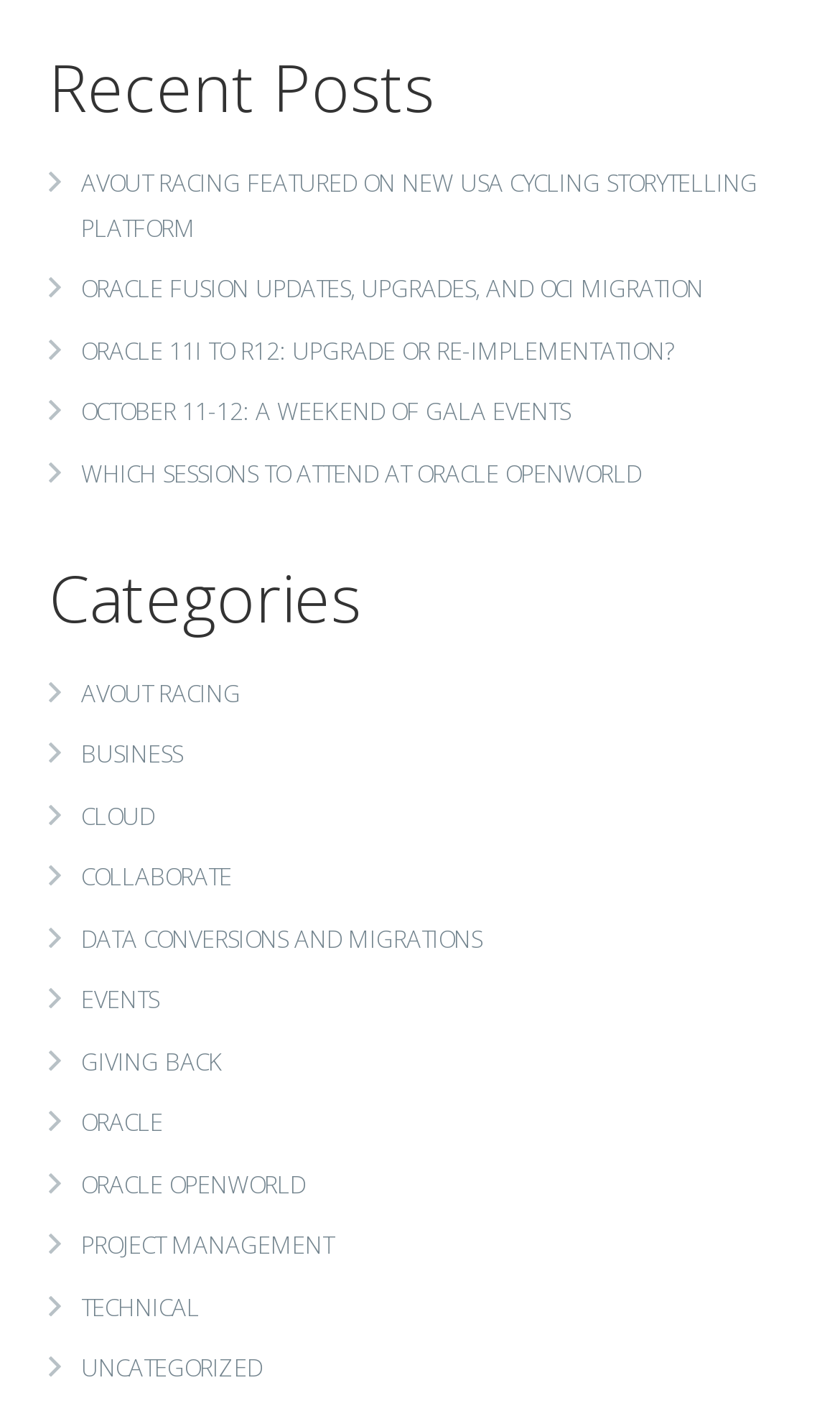Determine the bounding box coordinates of the region to click in order to accomplish the following instruction: "learn about ORACLE". Provide the coordinates as four float numbers between 0 and 1, specifically [left, top, right, bottom].

[0.096, 0.774, 0.942, 0.806]